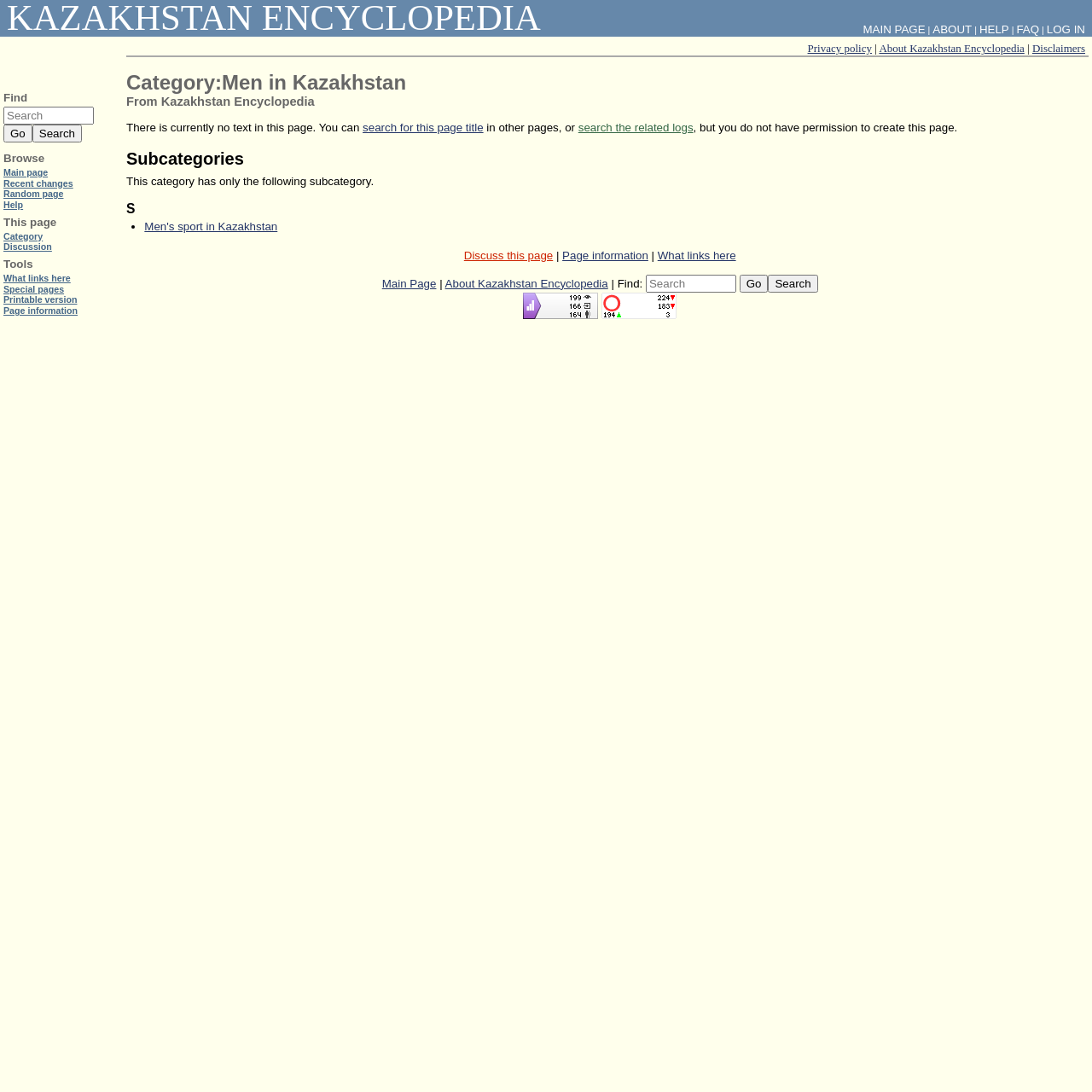Extract the bounding box coordinates of the UI element described: "About Kazakhstan Encyclopedia". Provide the coordinates in the format [left, top, right, bottom] with values ranging from 0 to 1.

[0.805, 0.038, 0.938, 0.05]